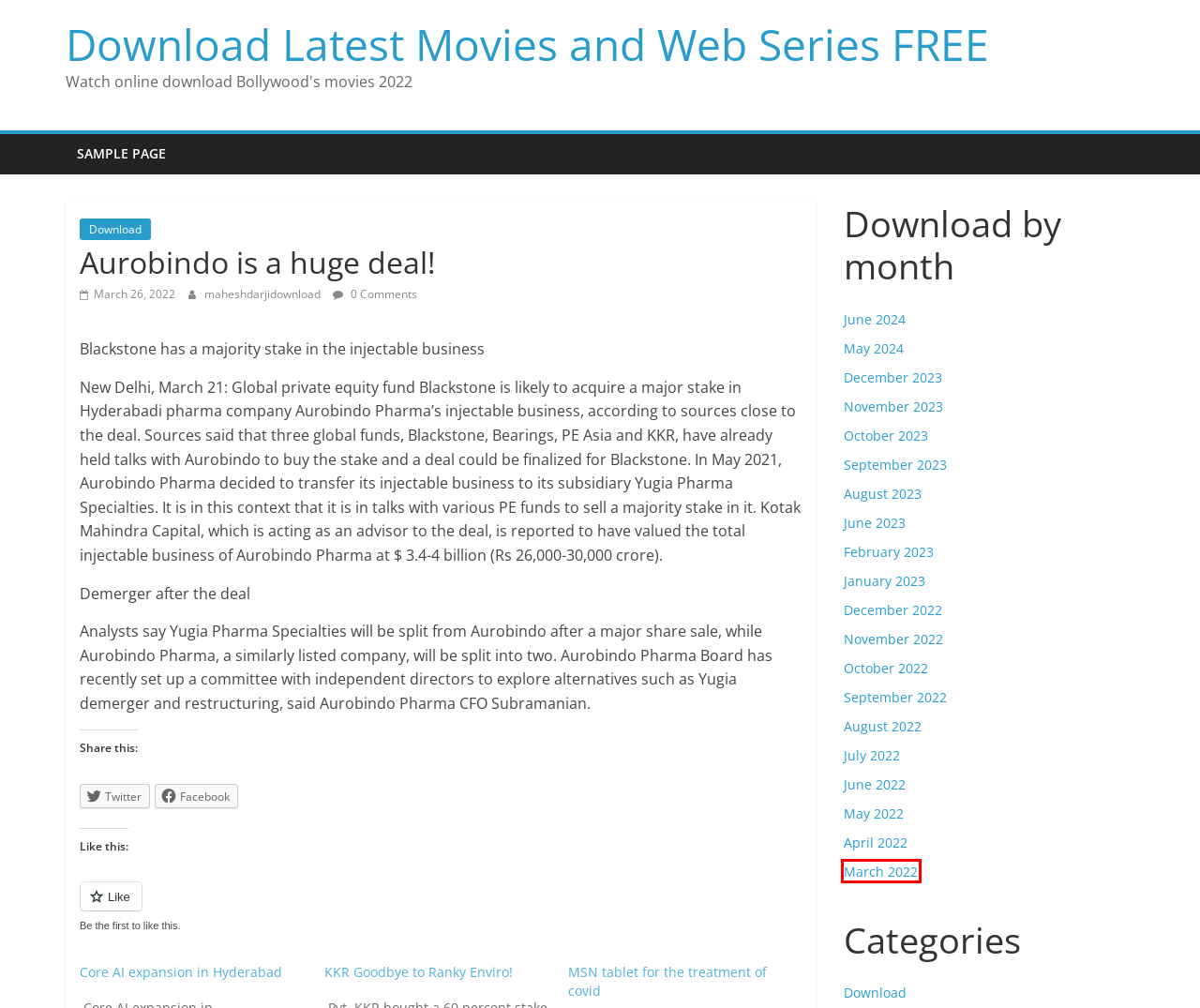View the screenshot of the webpage containing a red bounding box around a UI element. Select the most fitting webpage description for the new page shown after the element in the red bounding box is clicked. Here are the candidates:
A. Core AI expansion in Hyderabad | Download Latest Movies and Web Series FREE
B. August 2023 | Download Latest Movies and Web Series FREE
C. March 2022 | Download Latest Movies and Web Series FREE
D. November 2022 | Download Latest Movies and Web Series FREE
E. May 2022 | Download Latest Movies and Web Series FREE
F. maheshdarjidownload, Author at Download Latest Movies and Web Series FREE
G. KKR Goodbye to Ranky Enviro! | Download Latest Movies and Web Series FREE
H. September 2023 | Download Latest Movies and Web Series FREE

C